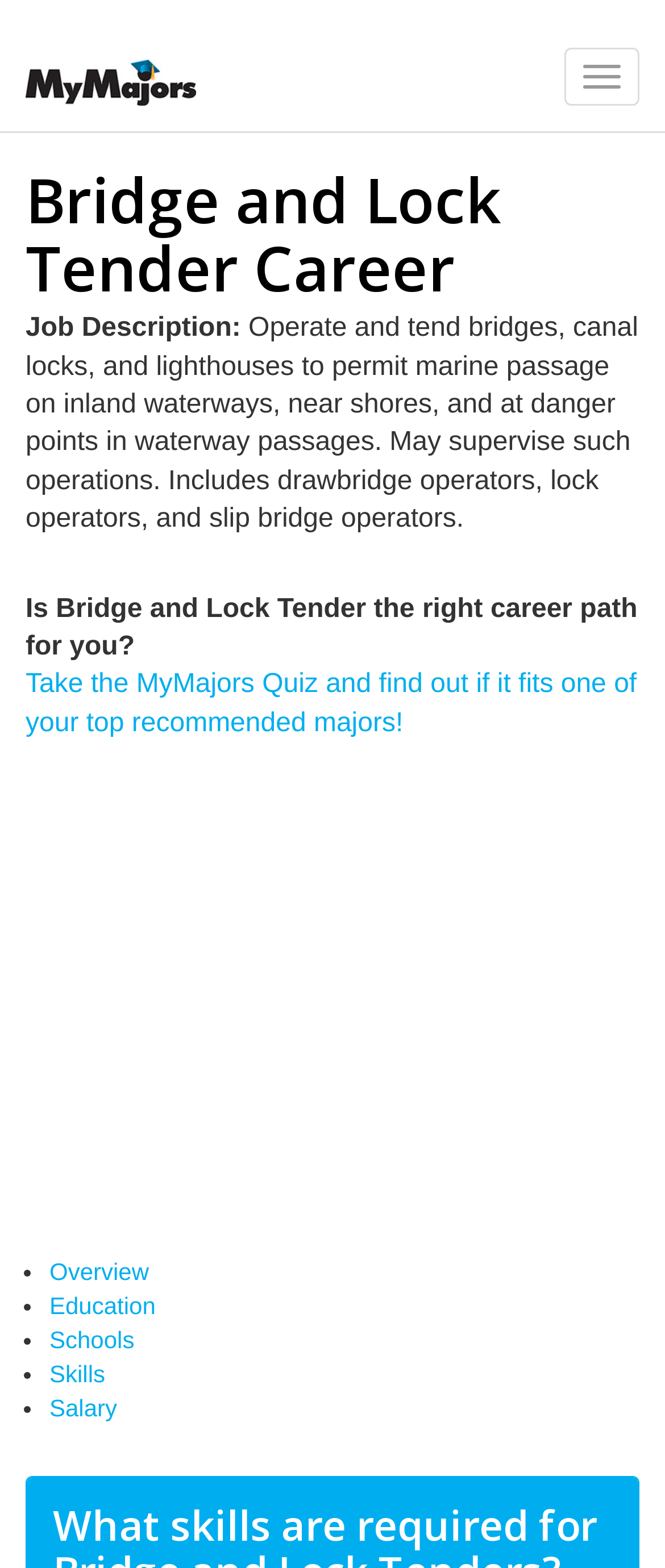Deliver a detailed narrative of the webpage's visual and textual elements.

The webpage is about the career of a Bridge and Lock Tender, providing an overview of the job description, skills, and knowledge required for the profession. 

At the top left of the page, there is a logo of MyMajors, accompanied by a link to the logo. Next to the logo, there is a link to skip to the content and a button to toggle navigation. 

Below the logo, there is a heading that reads "Bridge and Lock Tender Career". Underneath the heading, there is a section that describes the job, stating that bridge and lock tenders operate and tend bridges, canal locks, and lighthouses to permit marine passage on inland waterways. 

Following the job description, there is a question asking if being a bridge and lock tender is the right career path for the user, with a link to take a quiz to find out if it fits one of their top recommended majors. 

On the lower half of the page, there is a list of links, including "Overview", "Education", "Schools", "Skills", and "Salary", which are likely related to the career of a bridge and lock tender.